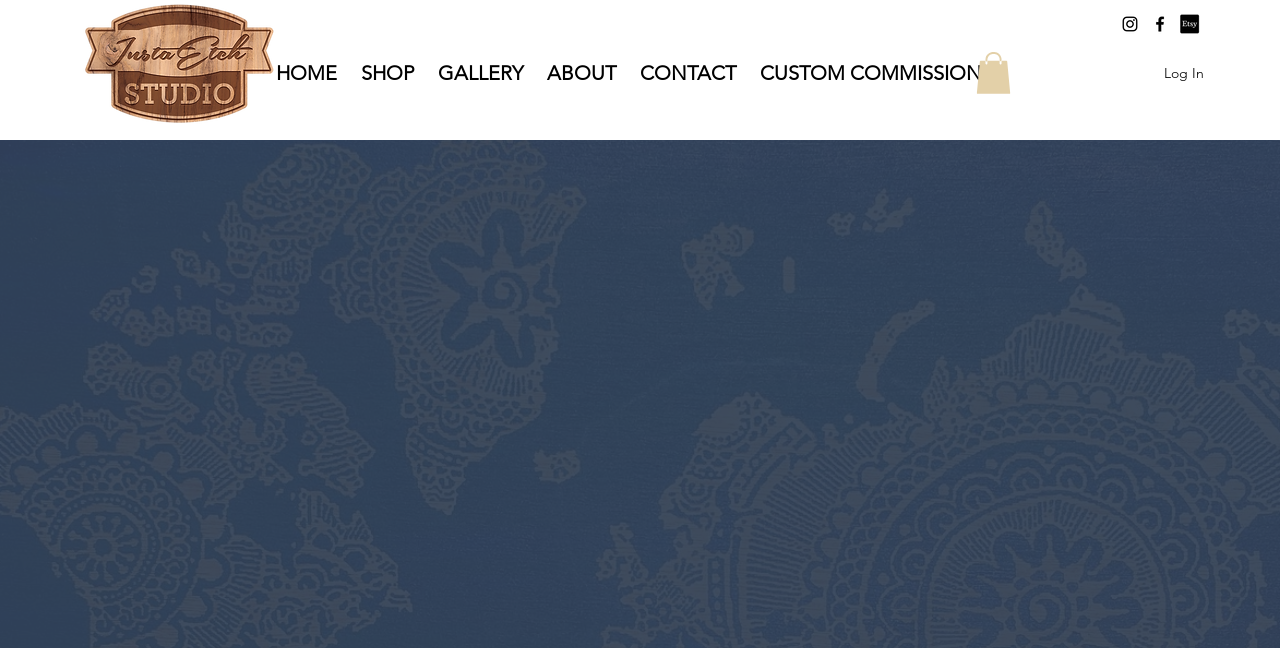Determine the bounding box coordinates of the region to click in order to accomplish the following instruction: "Open Instagram". Provide the coordinates as four float numbers between 0 and 1, specifically [left, top, right, bottom].

[0.875, 0.022, 0.891, 0.052]